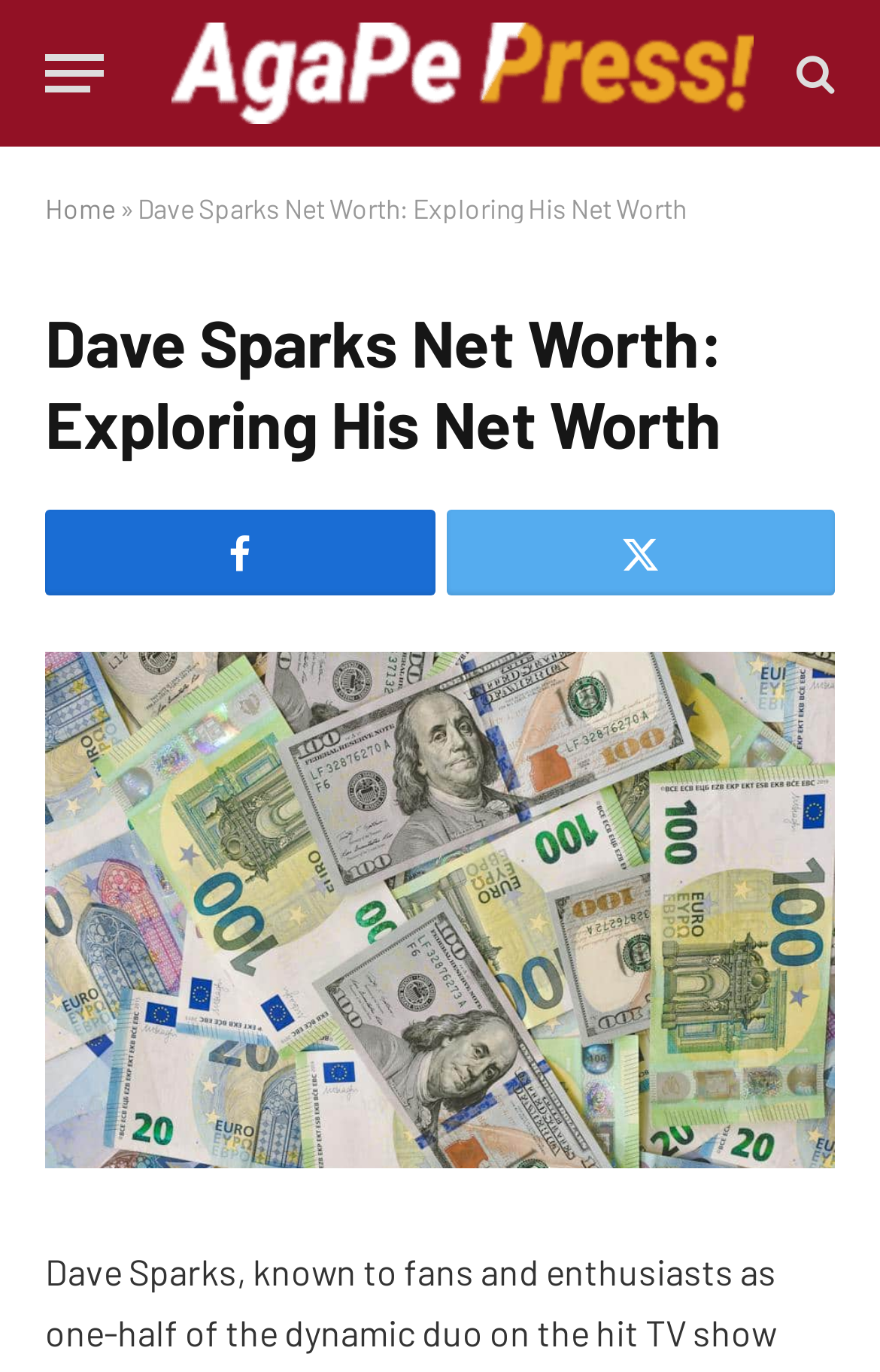How many social media links are there?
Using the visual information, answer the question in a single word or phrase.

2